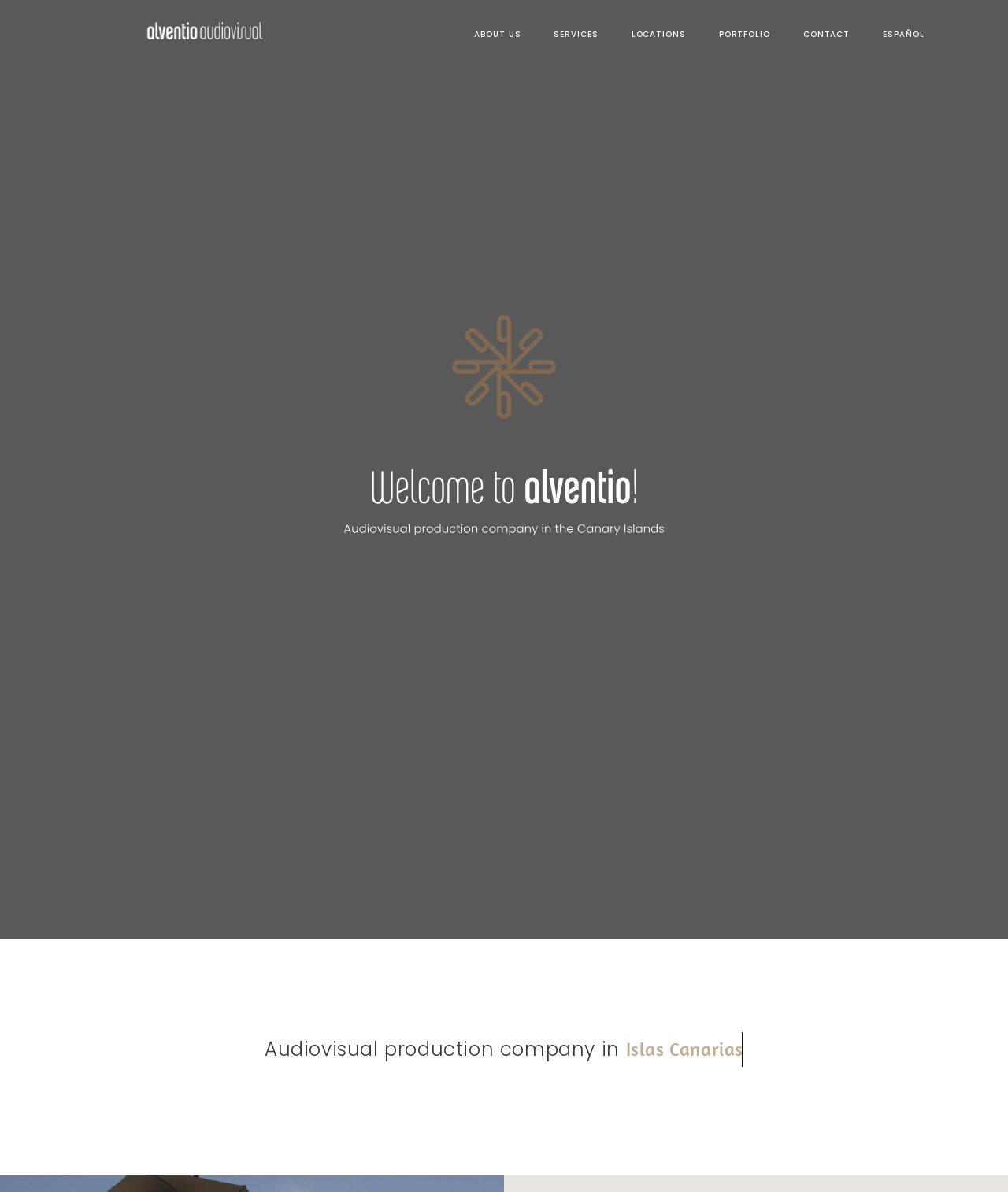Locate the bounding box coordinates of the UI element described by: "aria-label="Twitter social menu"". The bounding box coordinates should consist of four float numbers between 0 and 1, i.e., [left, top, right, bottom].

None